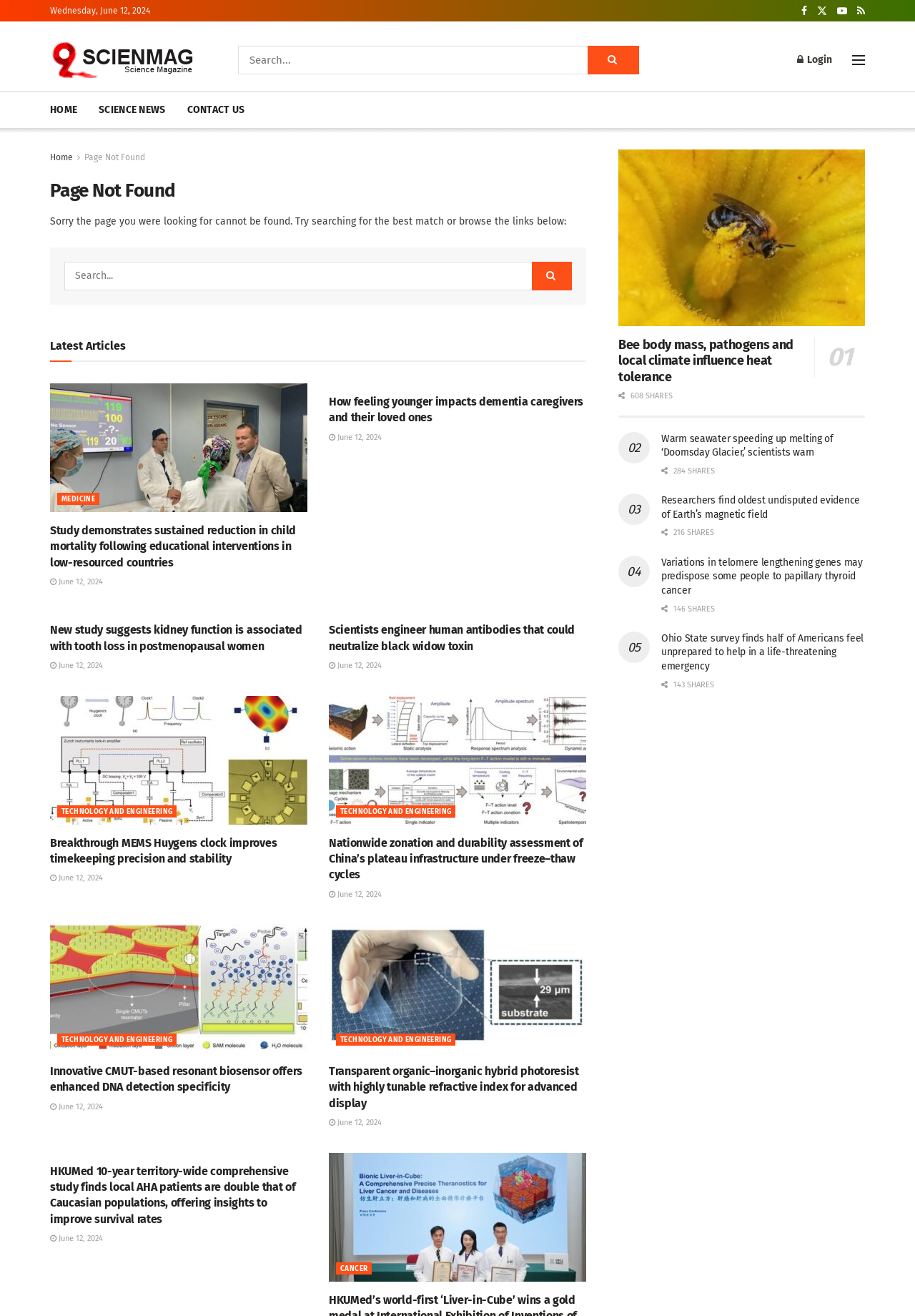Provide a short, one-word or phrase answer to the question below:
What is the topic of the article with the image of a female squash bee?

Bee body mass, pathogens and local climate influence heat tolerance